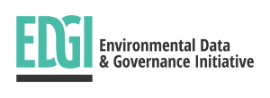Provide a one-word or short-phrase answer to the question:
What is the font style of the full name in the EDGI logo?

modern, dark